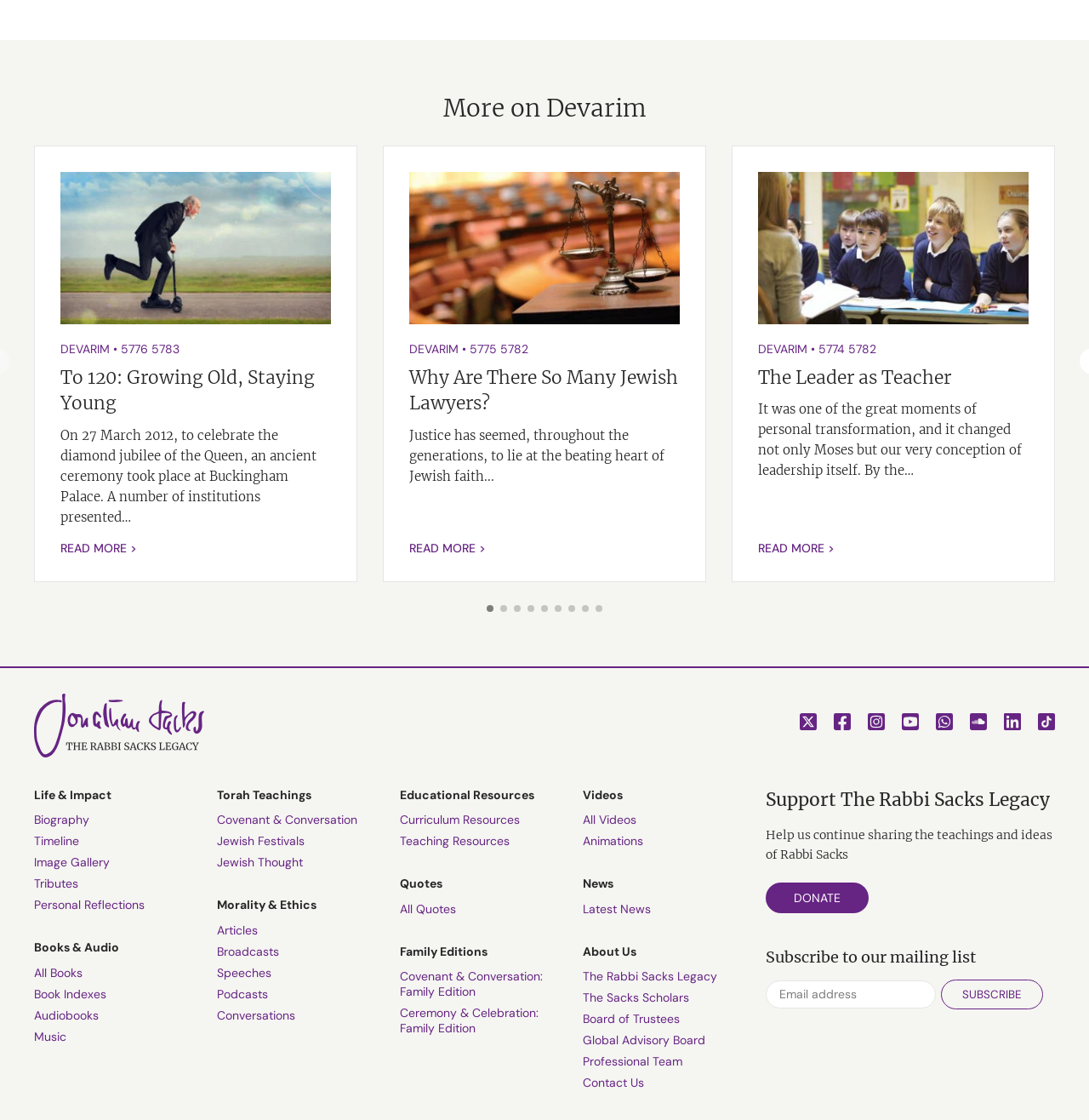Please locate the bounding box coordinates of the element that needs to be clicked to achieve the following instruction: "Share on Twitter". The coordinates should be four float numbers between 0 and 1, i.e., [left, top, right, bottom].

[0.727, 0.629, 0.758, 0.663]